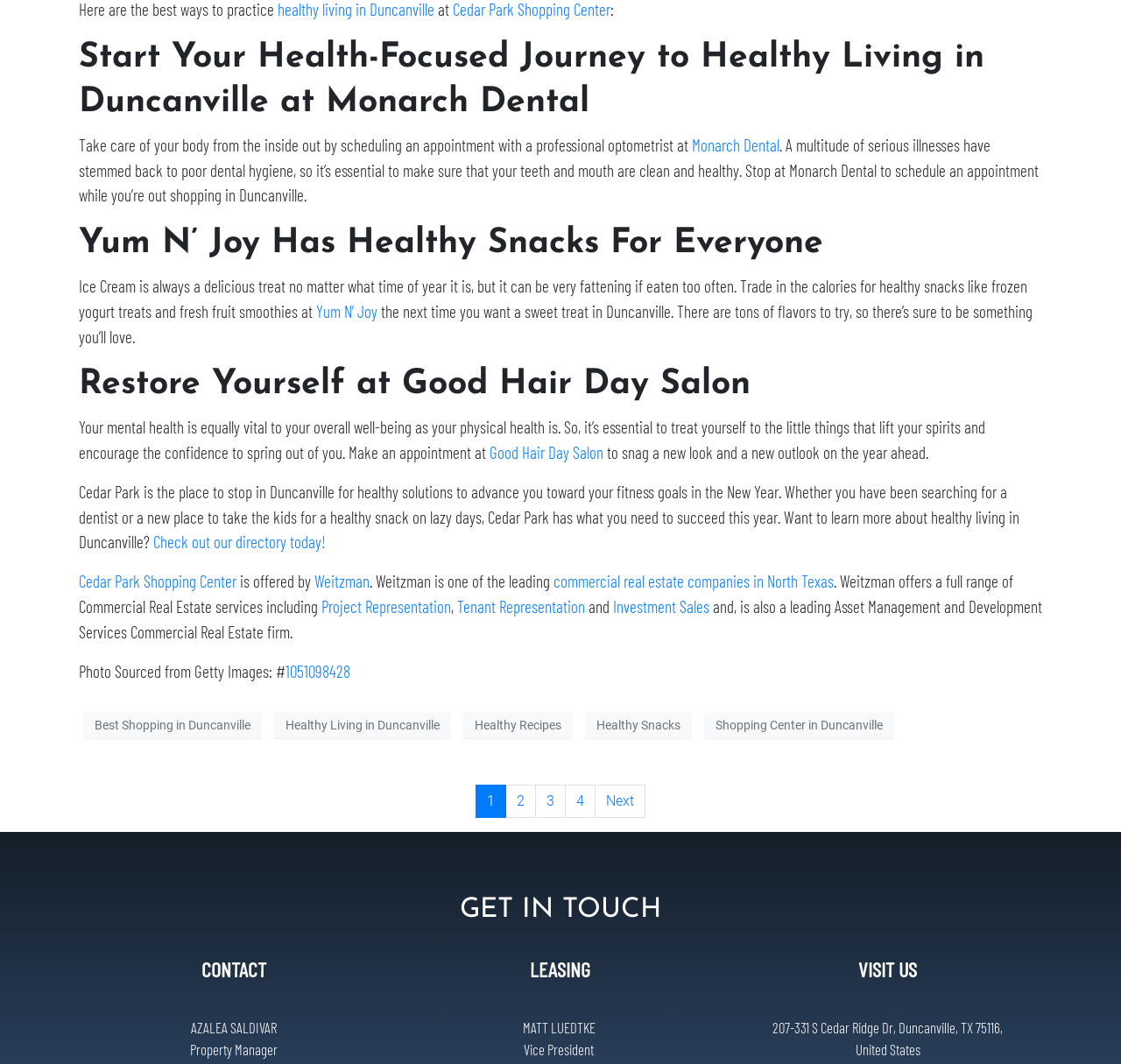Please identify the bounding box coordinates of the element I should click to complete this instruction: 'Get healthy snacks at Yum N’ Joy'. The coordinates should be given as four float numbers between 0 and 1, like this: [left, top, right, bottom].

[0.282, 0.283, 0.337, 0.302]